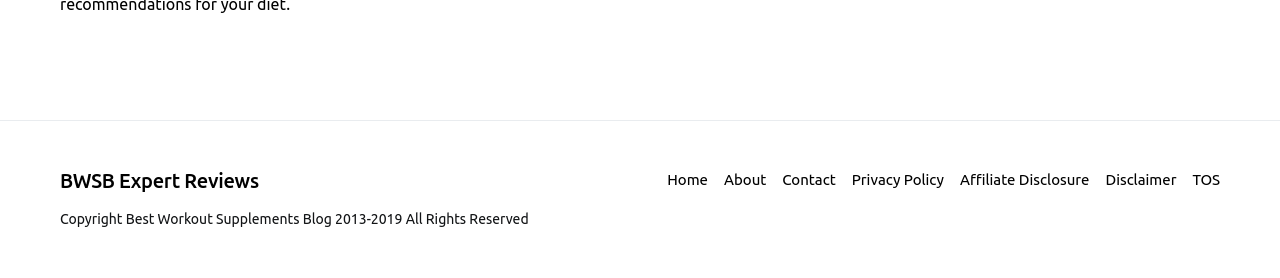Answer this question using a single word or a brief phrase:
How many navigation links are there?

6